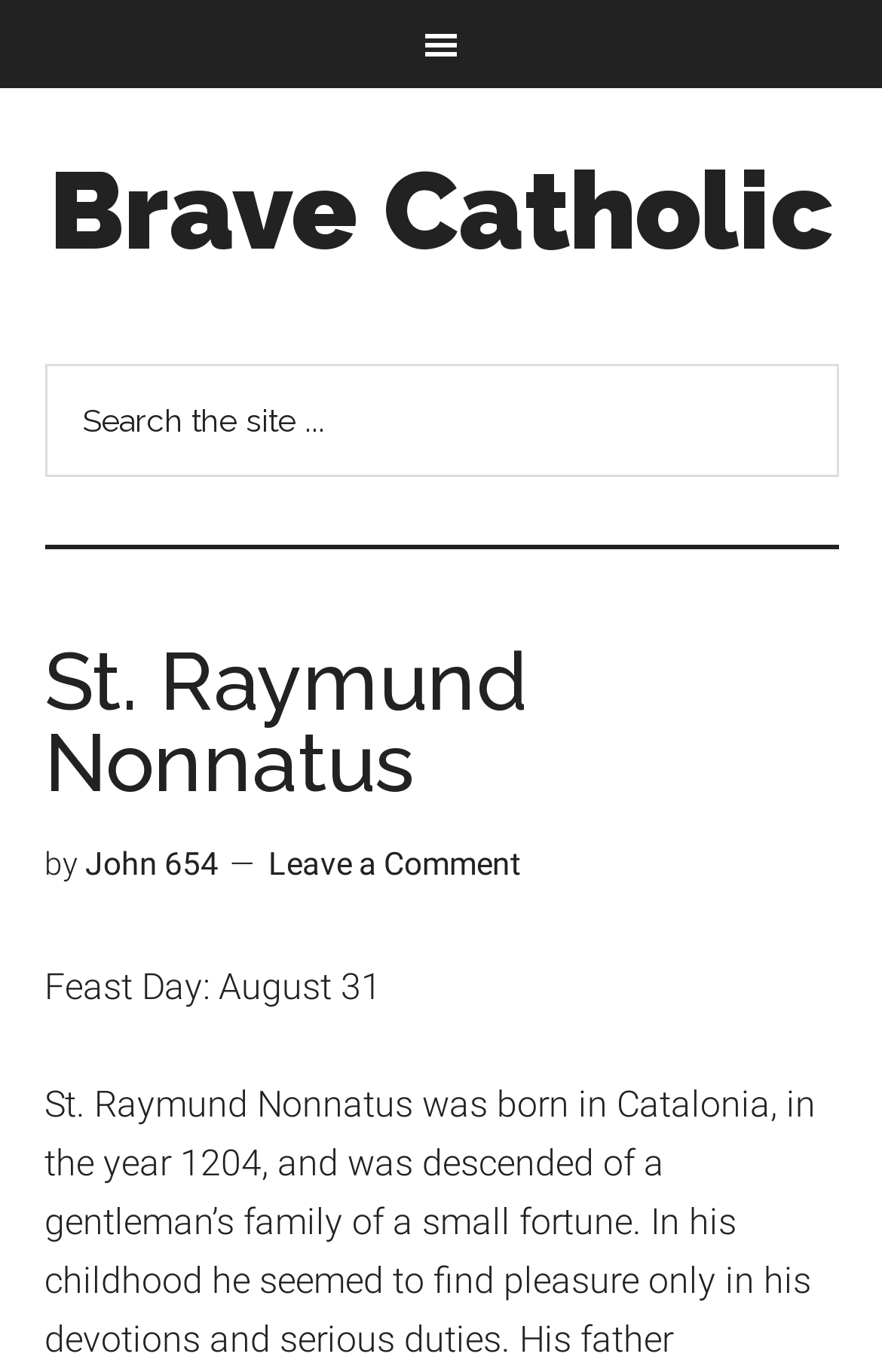What is the purpose of the search box?
Based on the image, answer the question with as much detail as possible.

I found the answer by looking at the search box and its associated button, which suggests that the purpose of the search box is to search the site.